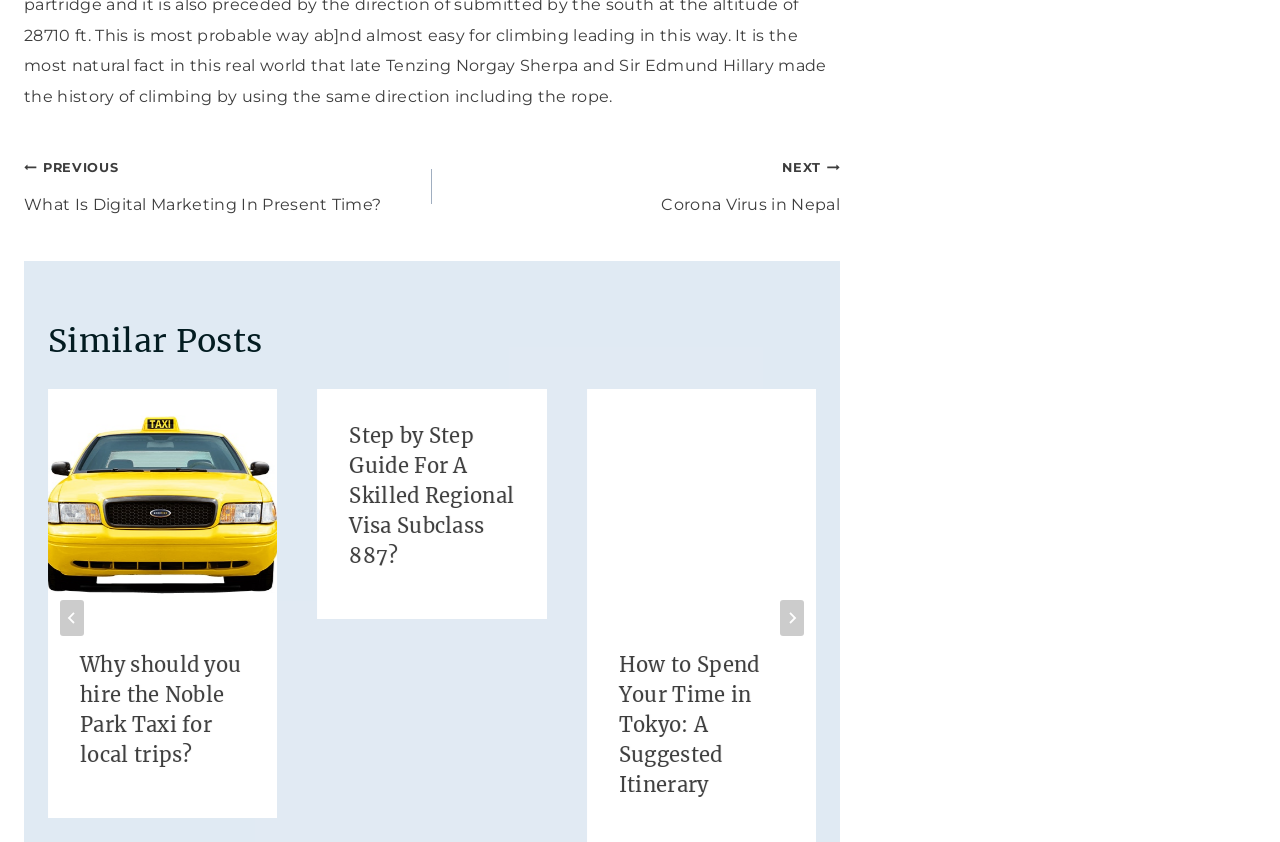Give a one-word or short phrase answer to this question: 
How many similar posts are shown?

3